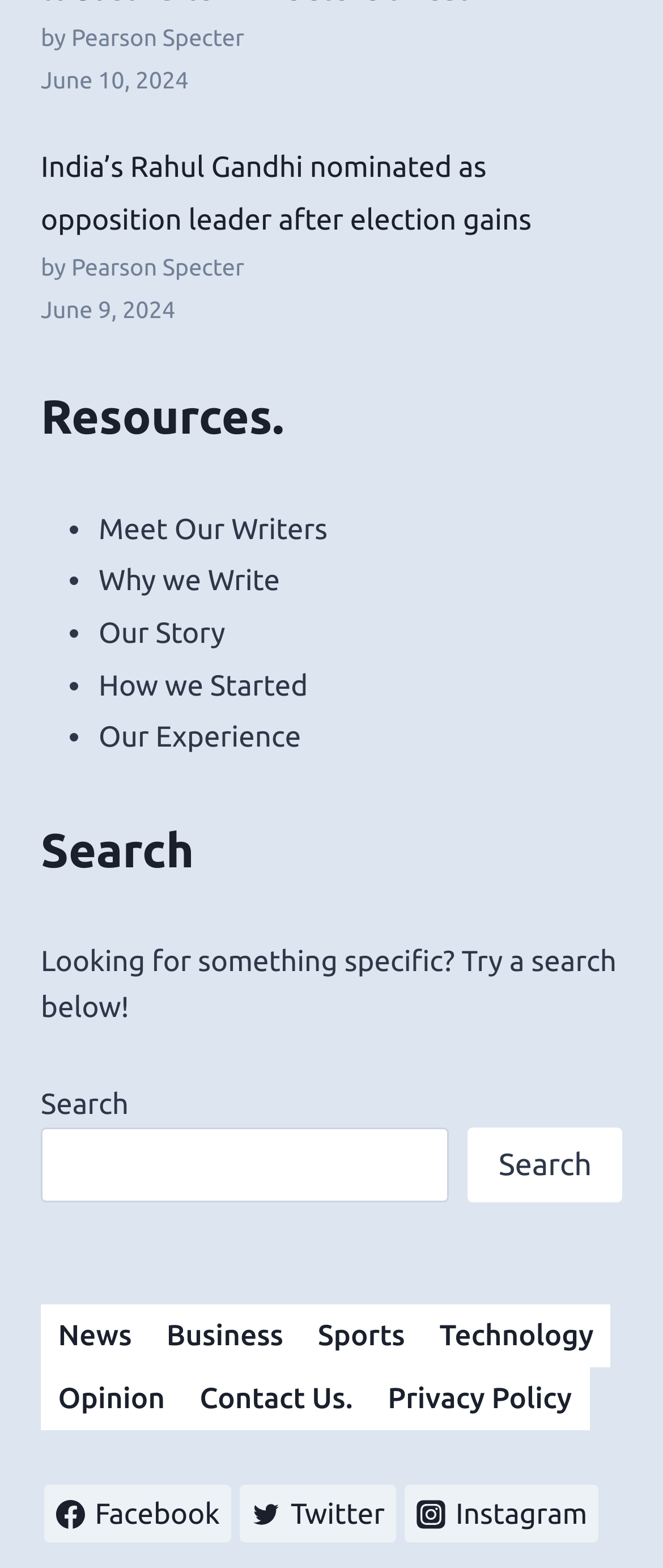Answer the question using only a single word or phrase: 
What is the date of the first news article?

June 10, 2024